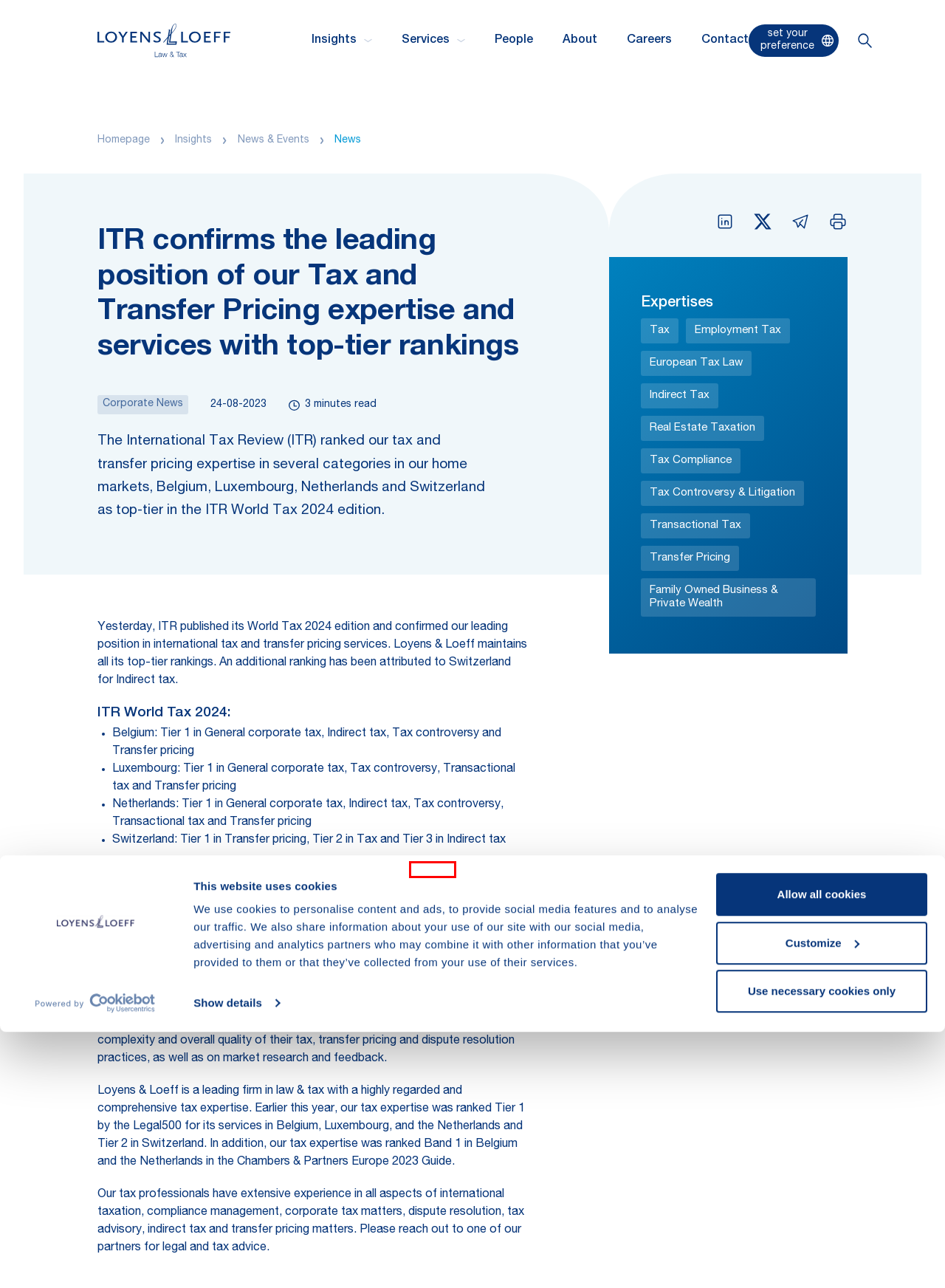Evaluate the webpage screenshot and identify the element within the red bounding box. Select the webpage description that best fits the new webpage after clicking the highlighted element. Here are the candidates:
A. Employment Tax | Loyens & Loeff
B. News | Loyens & Loeff
C. News & Events | Loyens & Loeff
D. European Tax Law | Loyens & Loeff
E. Family Owned Business & Private Wealth | Loyens & Loeff
F. Loyens & Loeff - Netherlands - Firm Profile | ITR World Tax
G. Tax | Loyens & Loeff
H. Loyens & Loeff - Belgium - Firm Profile | ITR World Tax

H